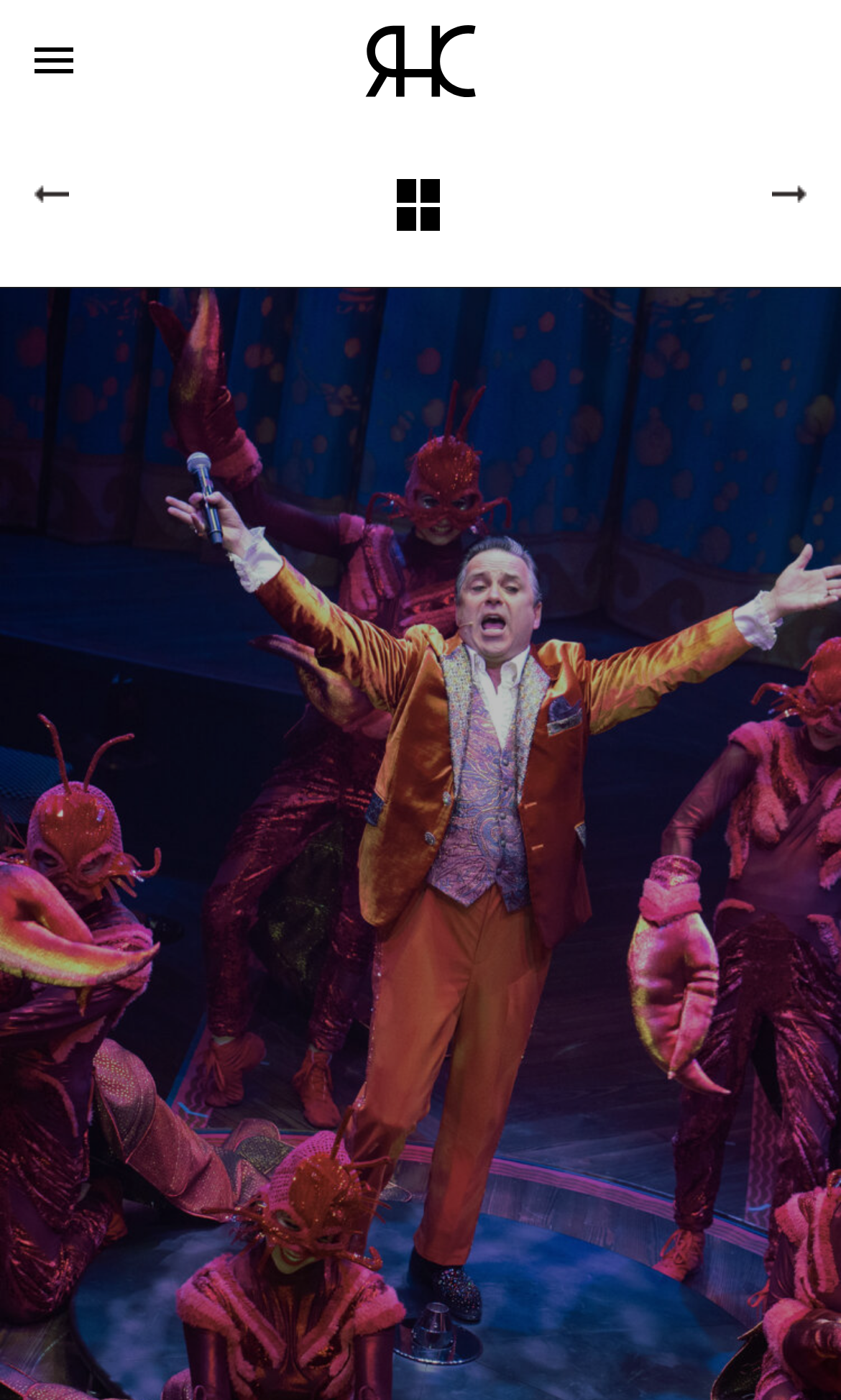Provide a one-word or short-phrase response to the question:
What is above the navigation links?

Post navigation